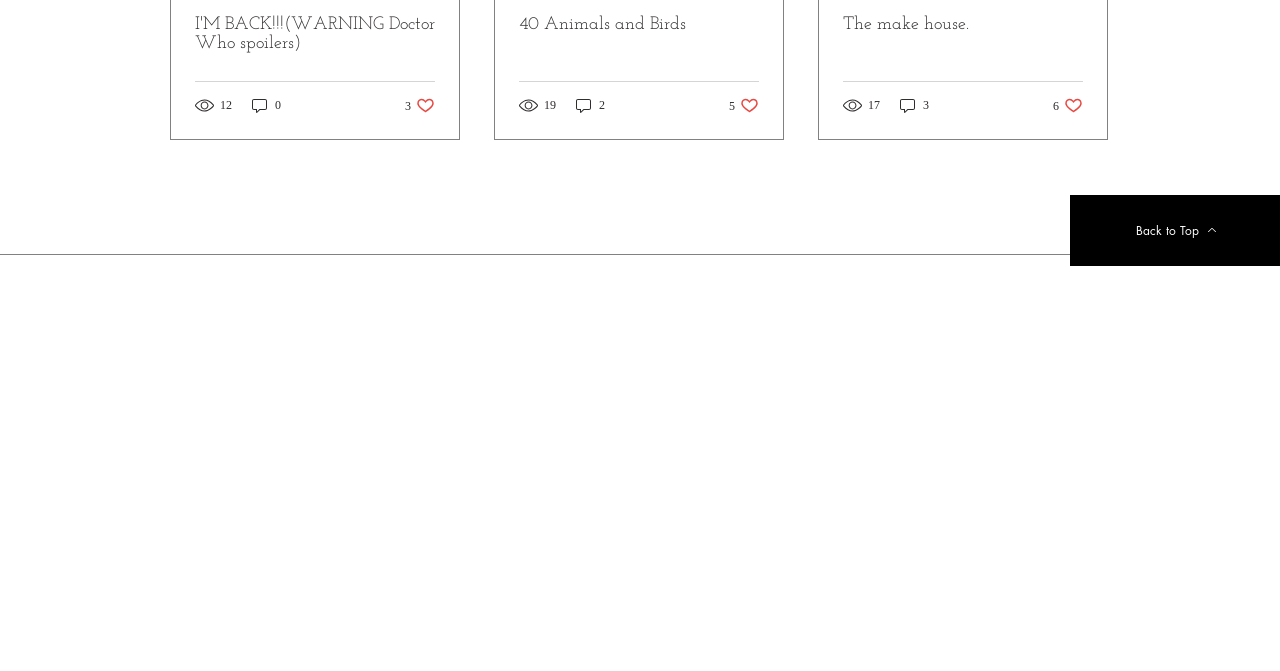Please locate the bounding box coordinates of the element's region that needs to be clicked to follow the instruction: "View the post '40 Animals and Birds'". The bounding box coordinates should be provided as four float numbers between 0 and 1, i.e., [left, top, right, bottom].

[0.405, 0.022, 0.593, 0.05]